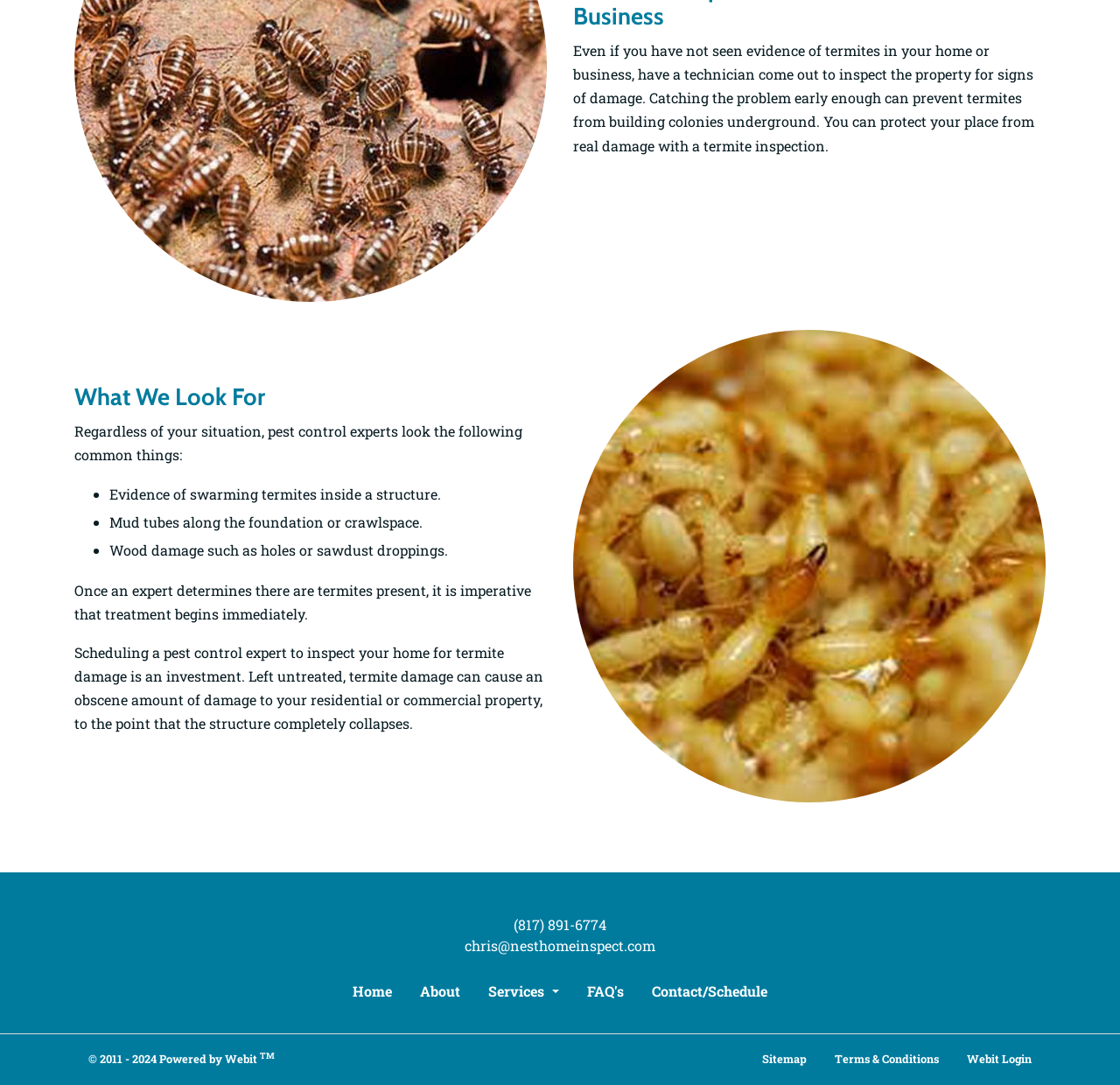Pinpoint the bounding box coordinates of the element that must be clicked to accomplish the following instruction: "Call the phone number". The coordinates should be in the format of four float numbers between 0 and 1, i.e., [left, top, right, bottom].

[0.459, 0.843, 0.541, 0.862]